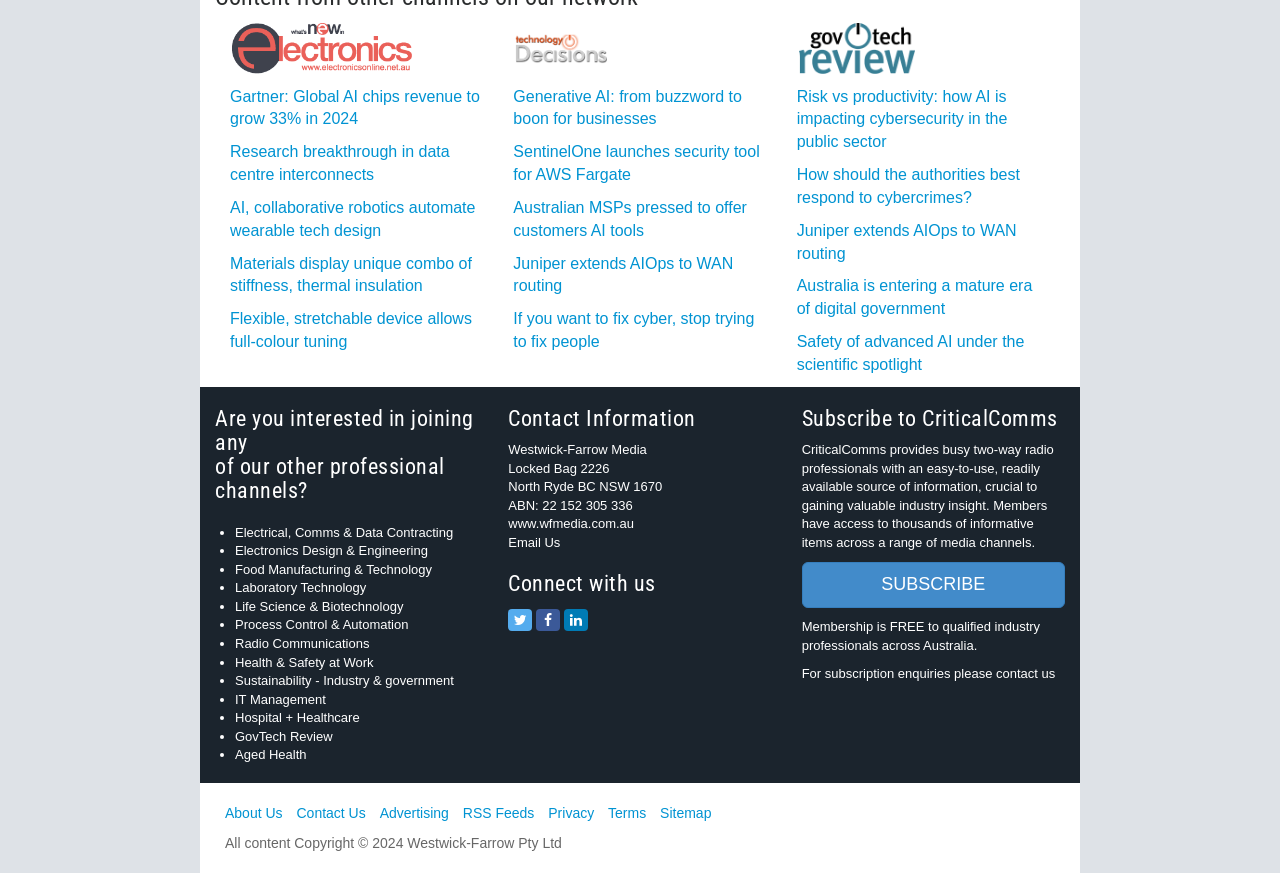How many professional channels are listed?
Use the screenshot to answer the question with a single word or phrase.

15